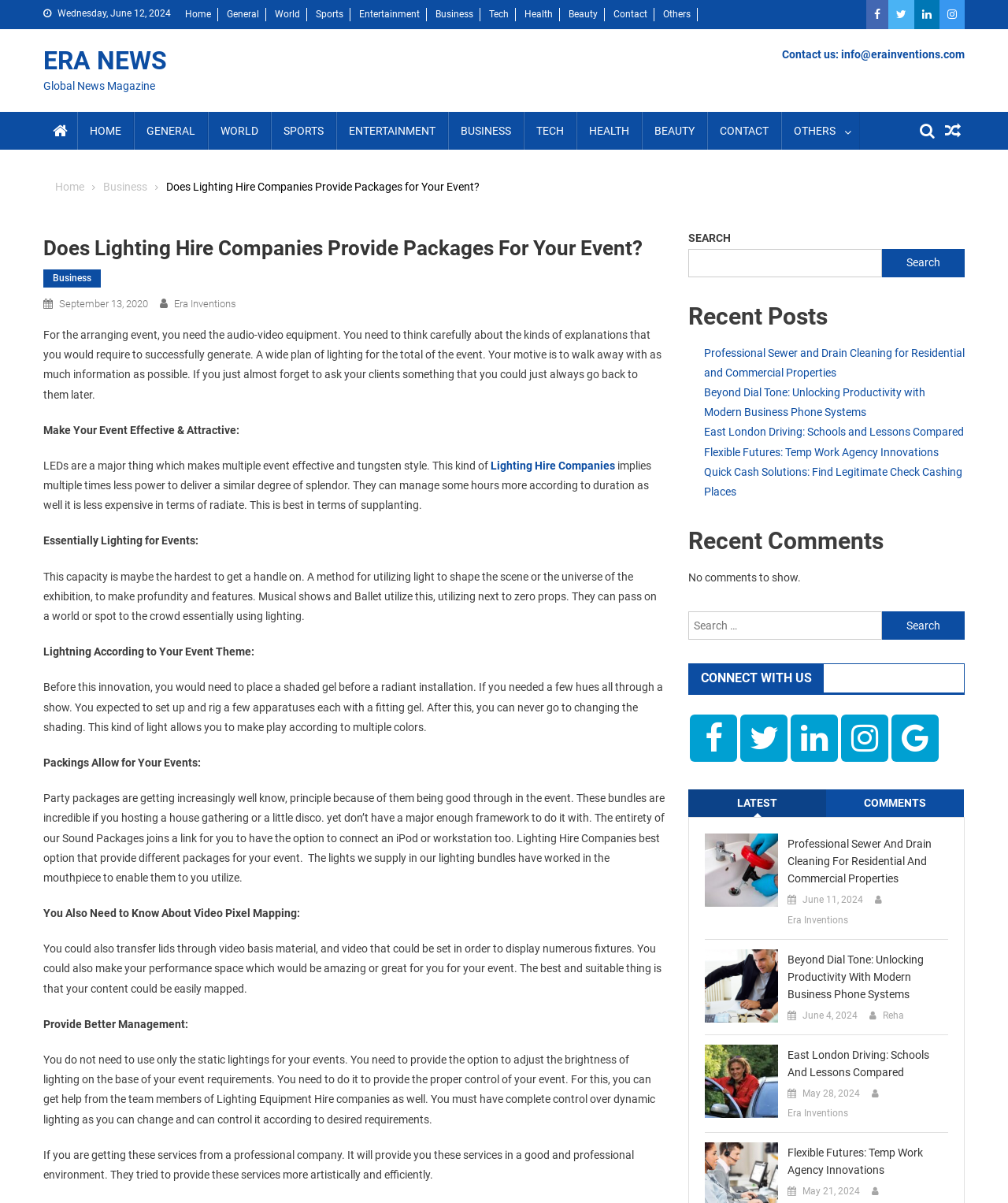Respond to the question below with a single word or phrase:
What is the benefit of using dynamic lighting?

Provide better management